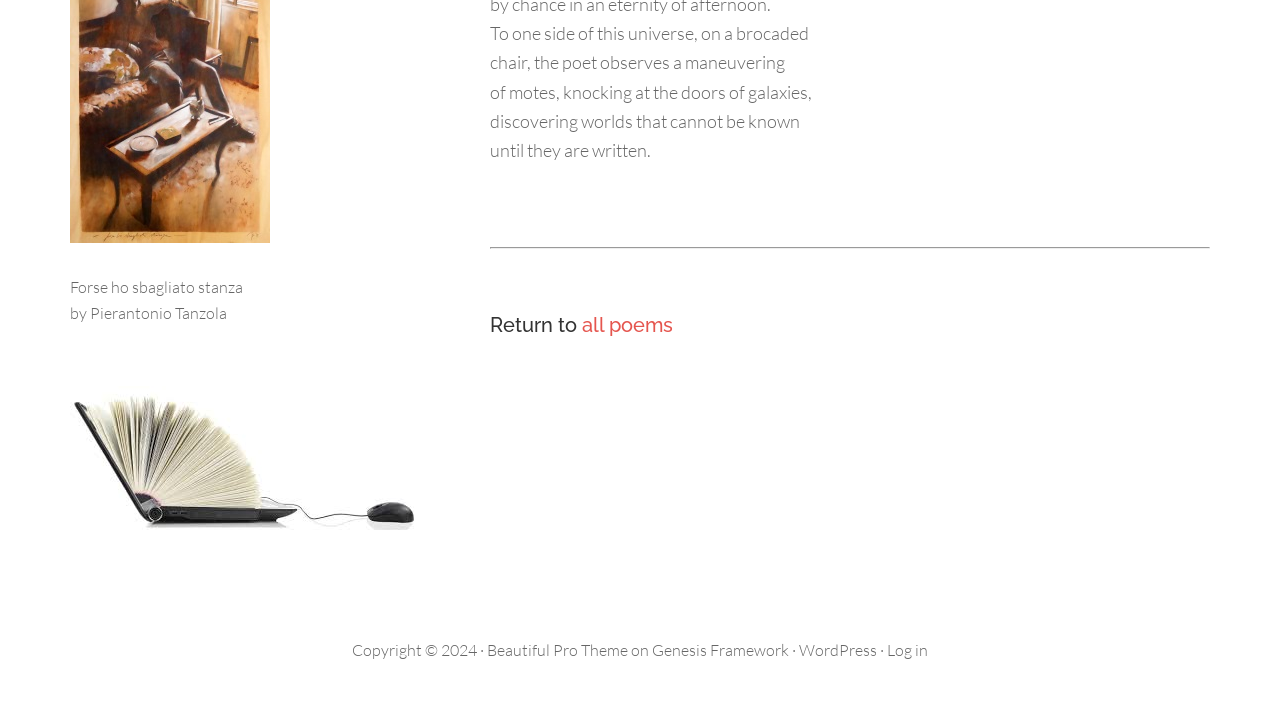Please determine the bounding box of the UI element that matches this description: Beautiful Pro Theme. The coordinates should be given as (top-left x, top-left y, bottom-right x, bottom-right y), with all values between 0 and 1.

[0.38, 0.91, 0.491, 0.939]